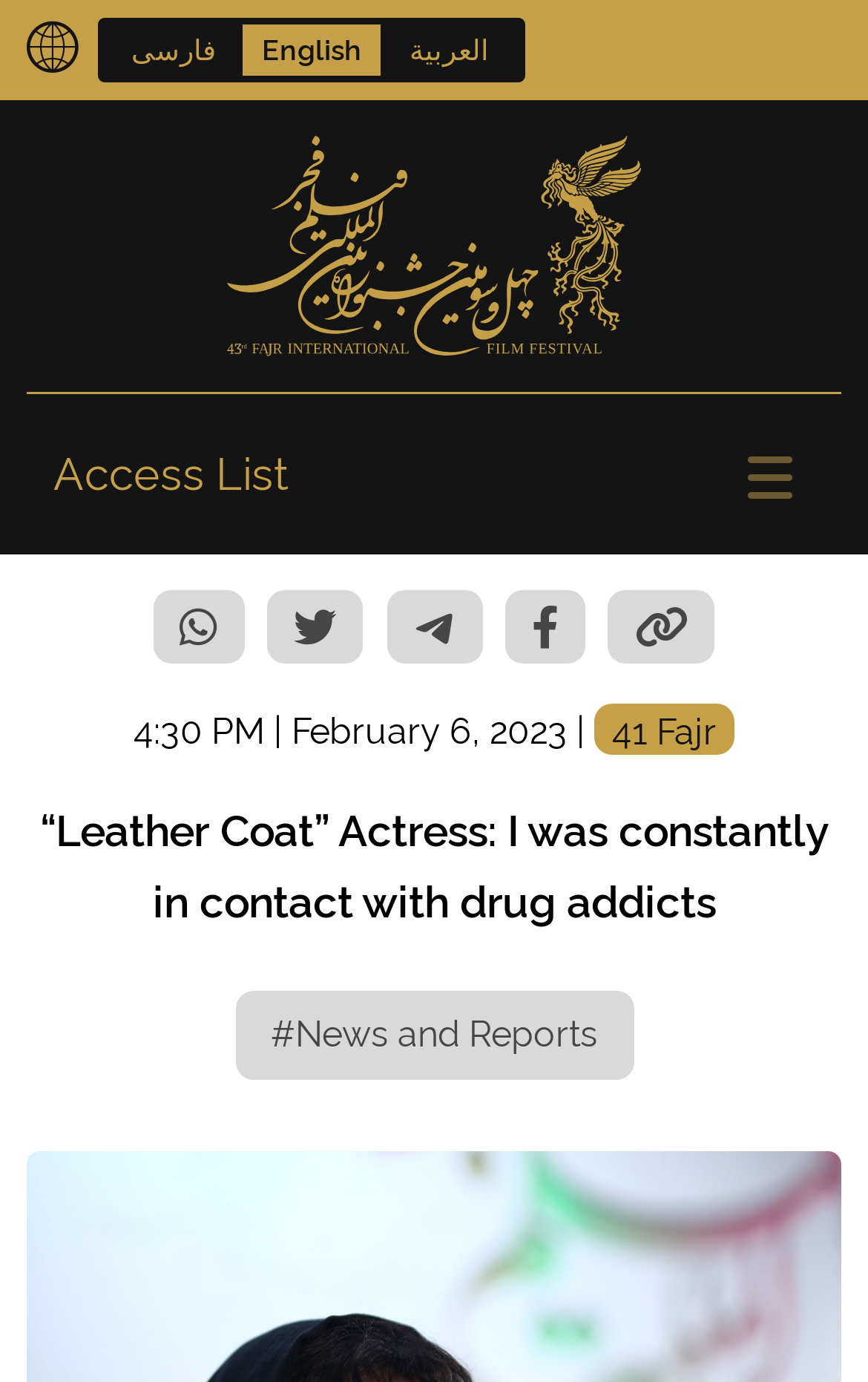Utilize the information from the image to answer the question in detail:
How many sharing options are available?

I counted the number of sharing options by looking at the links and buttons below the article, which include Share on WhatsApp, Share on Twitter, Share on Telegram, Share on Facebook, and Copy Link.